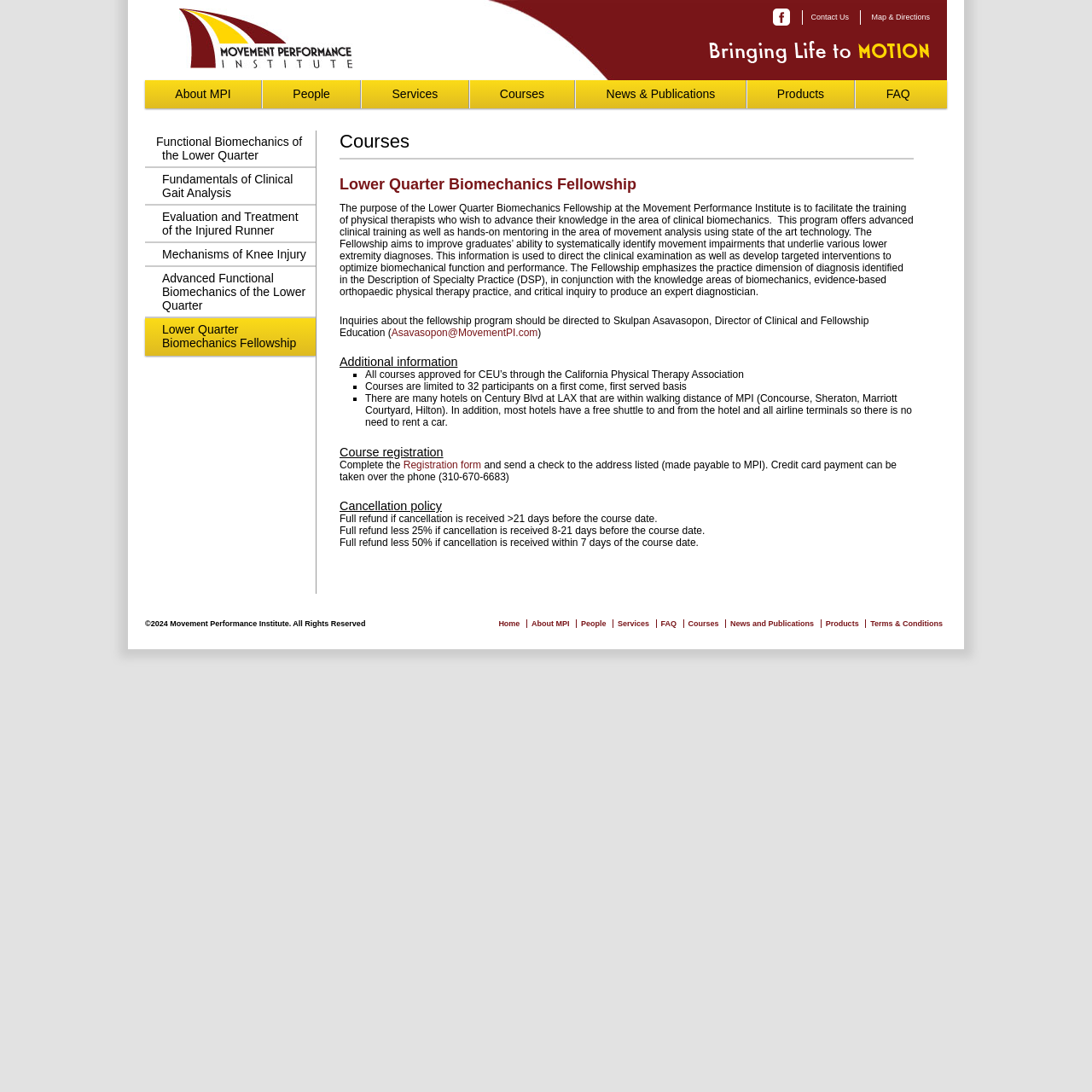Locate the bounding box coordinates of the segment that needs to be clicked to meet this instruction: "Click the 'Registration form' link".

[0.369, 0.42, 0.441, 0.431]